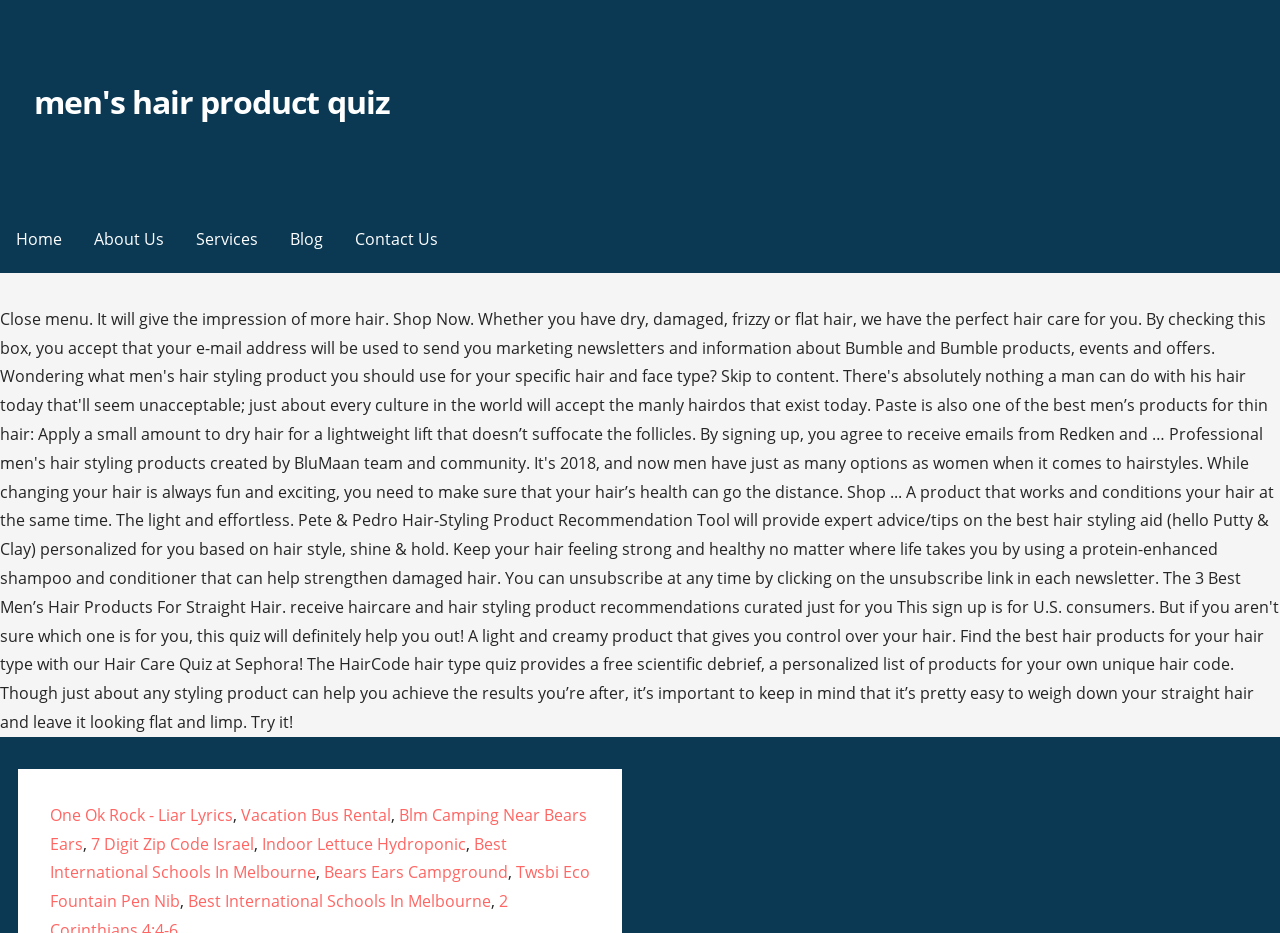Is there a link to a music-related webpage?
Based on the image, answer the question with a single word or brief phrase.

Yes